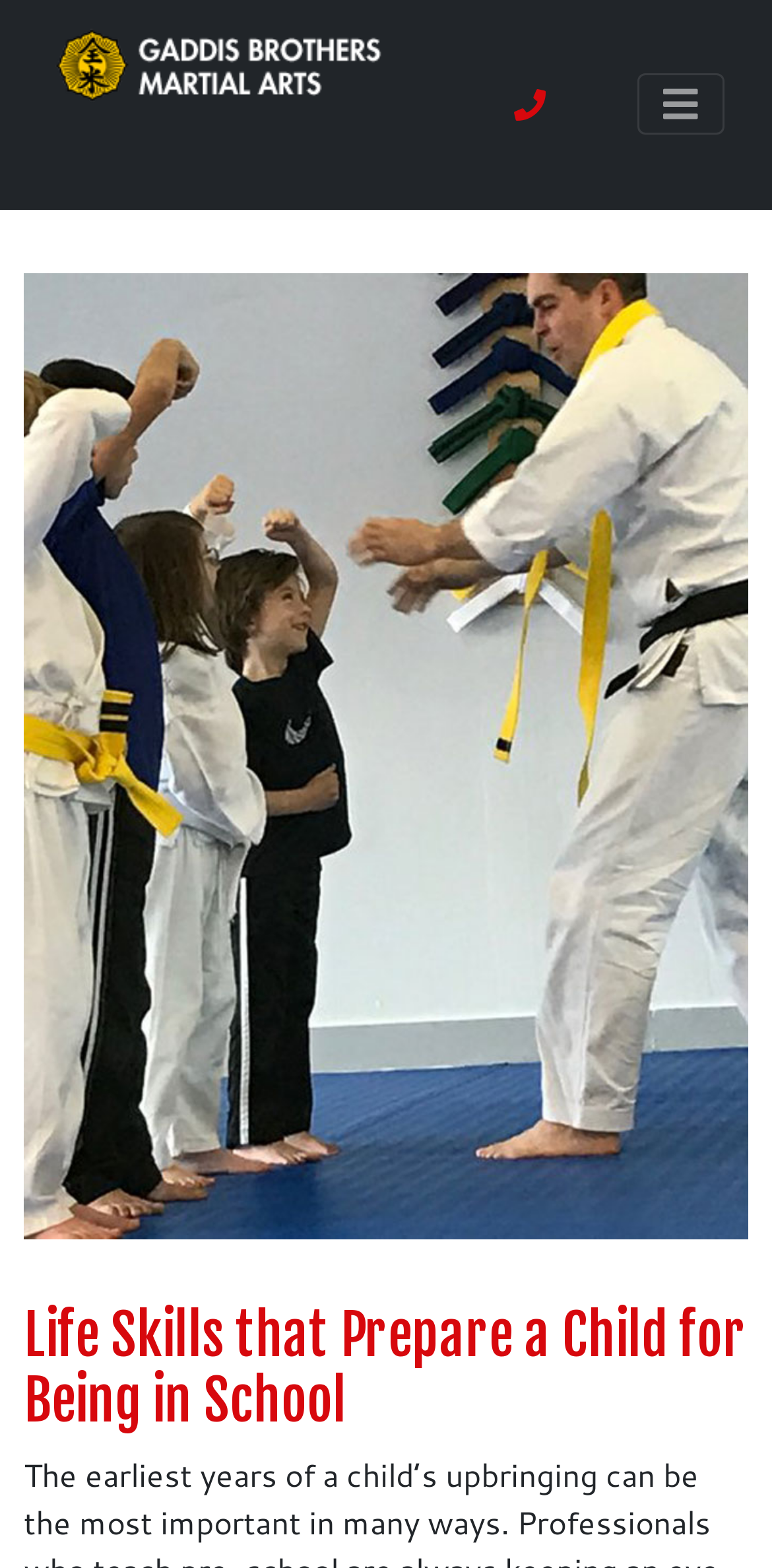Given the element description title="Gaddis Brothers' Martial Arts", specify the bounding box coordinates of the corresponding UI element in the format (top-left x, top-left y, bottom-right x, bottom-right y). All values must be between 0 and 1.

[0.062, 0.01, 0.505, 0.124]